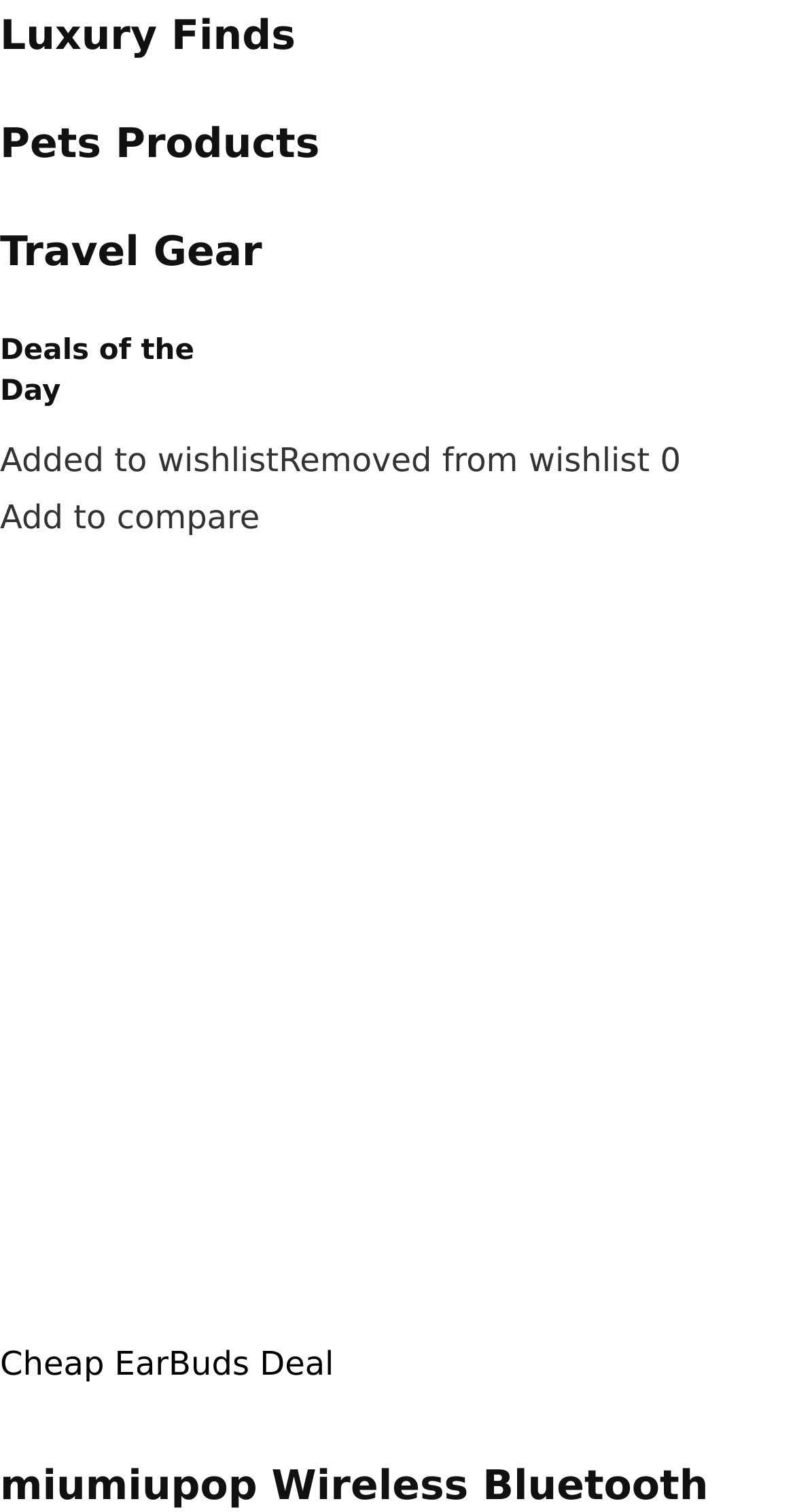Utilize the details in the image to thoroughly answer the following question: What is the product name of the image?

The product name of the image is 'miumiupop Wireless Bluetooth Earbuds, Immersive Bass Stereo Noise Cancelling Headphones, Portable Charging Case with LED…' which is a link element located within the figure element with a bounding box of [0.0, 0.403, 1.0, 0.884].